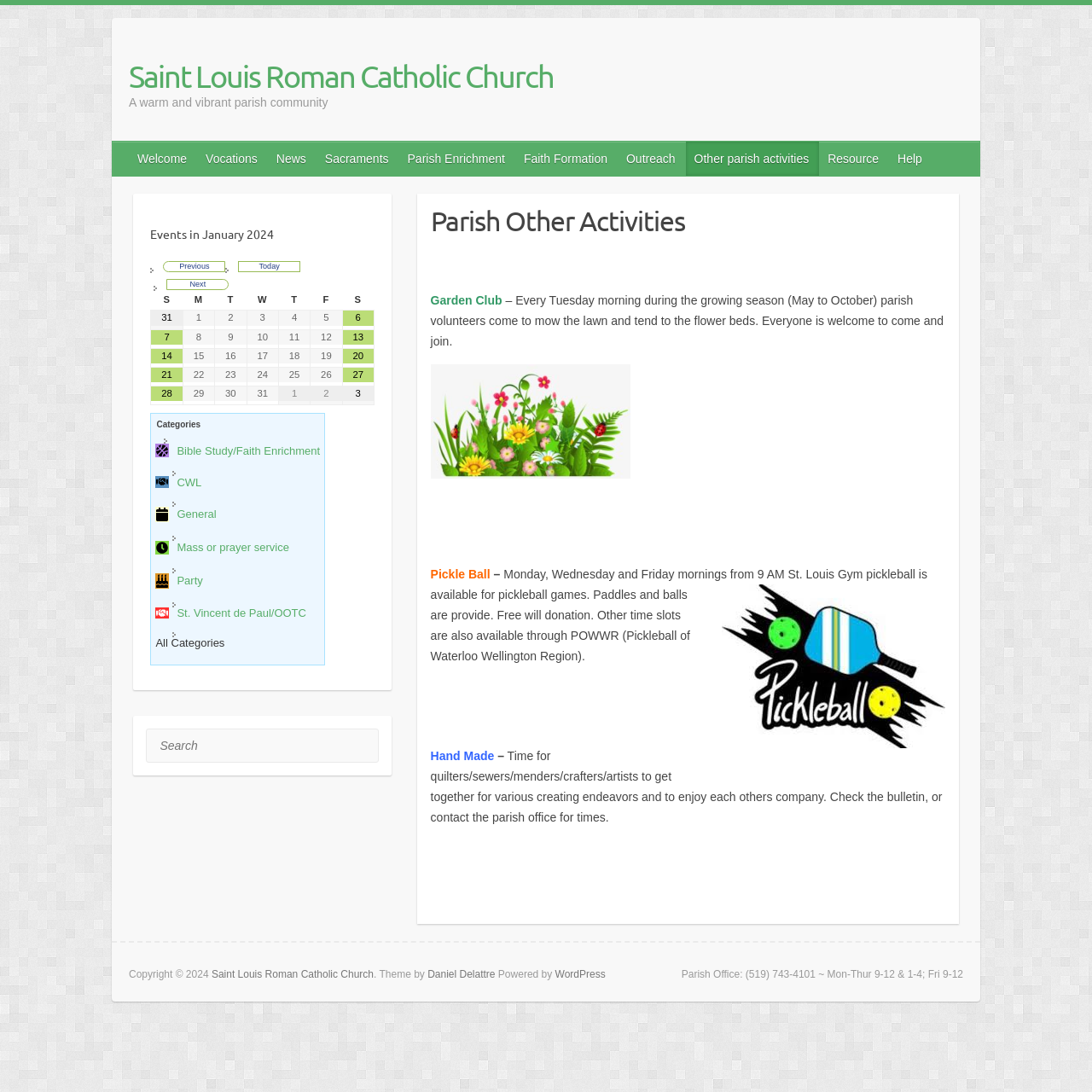Deliver a detailed narrative of the webpage's visual and textual elements.

The webpage is about Parish Other Activities at Saint Louis Roman Catholic Church. At the top, there is a heading with the church's name, followed by a subtitle "A warm and vibrant parish community". Below this, there are several links to different sections of the website, including "Welcome", "Vocations", "News", and others.

The main content of the page is divided into two sections. On the left, there is an article with the heading "Parish Other Activities". This section describes various activities and groups within the parish, including a Garden Club, Pickle Ball, and Hand Made. Each activity has a brief description and some details about when and where they take place.

On the right, there is a complementary section with a heading "Events in January 2024". This section displays a table with a calendar for the month of January 2024. The table has seven columns, one for each day of the week, and several rows, each representing a week in the month. The cells in the table contain the dates of each day. Above the table, there are links to navigate to the previous, current, or next month.

Overall, the webpage provides information about the various activities and events happening at Saint Louis Roman Catholic Church, and allows users to navigate to different sections of the website for more information.